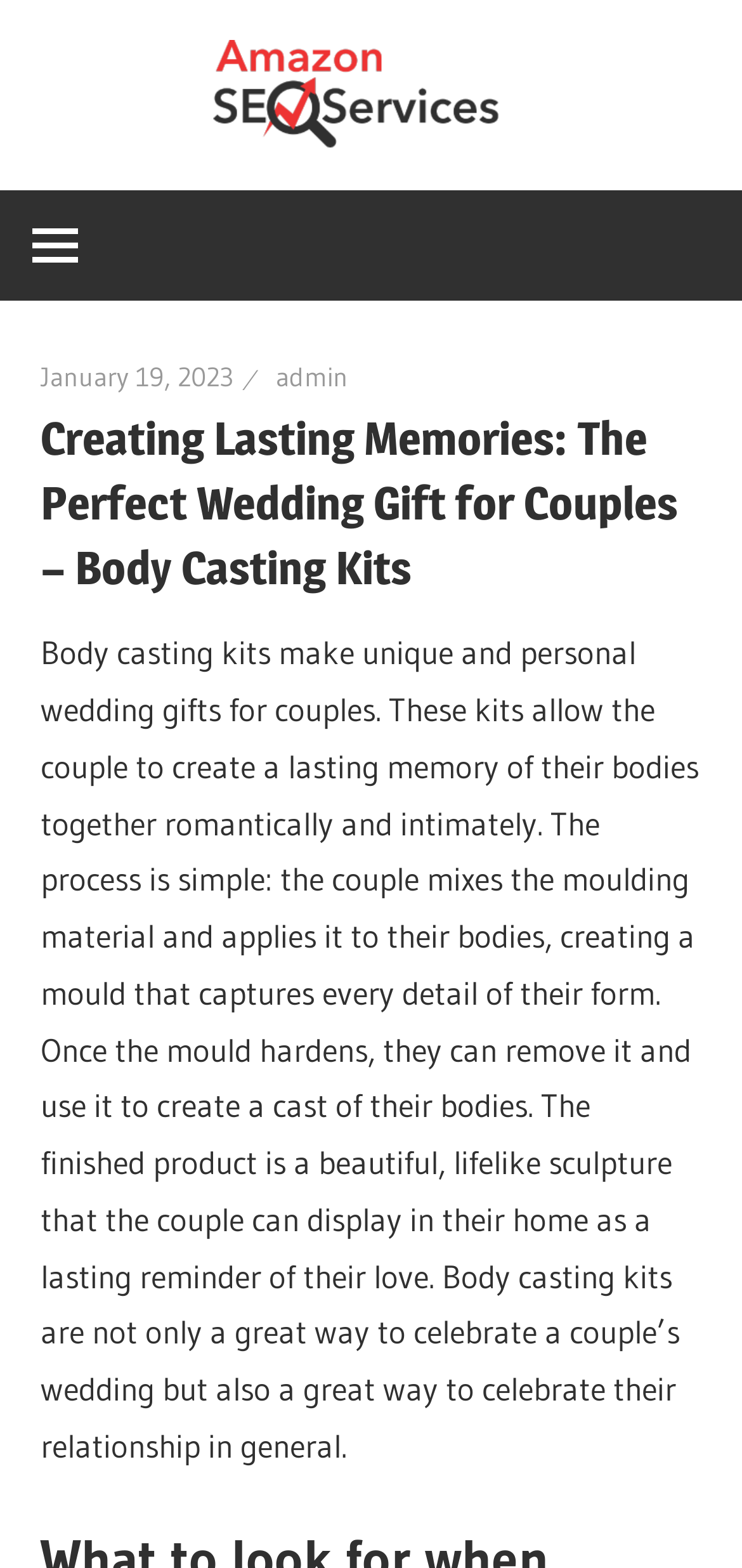From the element description: "January 19, 2023", extract the bounding box coordinates of the UI element. The coordinates should be expressed as four float numbers between 0 and 1, in the order [left, top, right, bottom].

[0.054, 0.23, 0.313, 0.252]